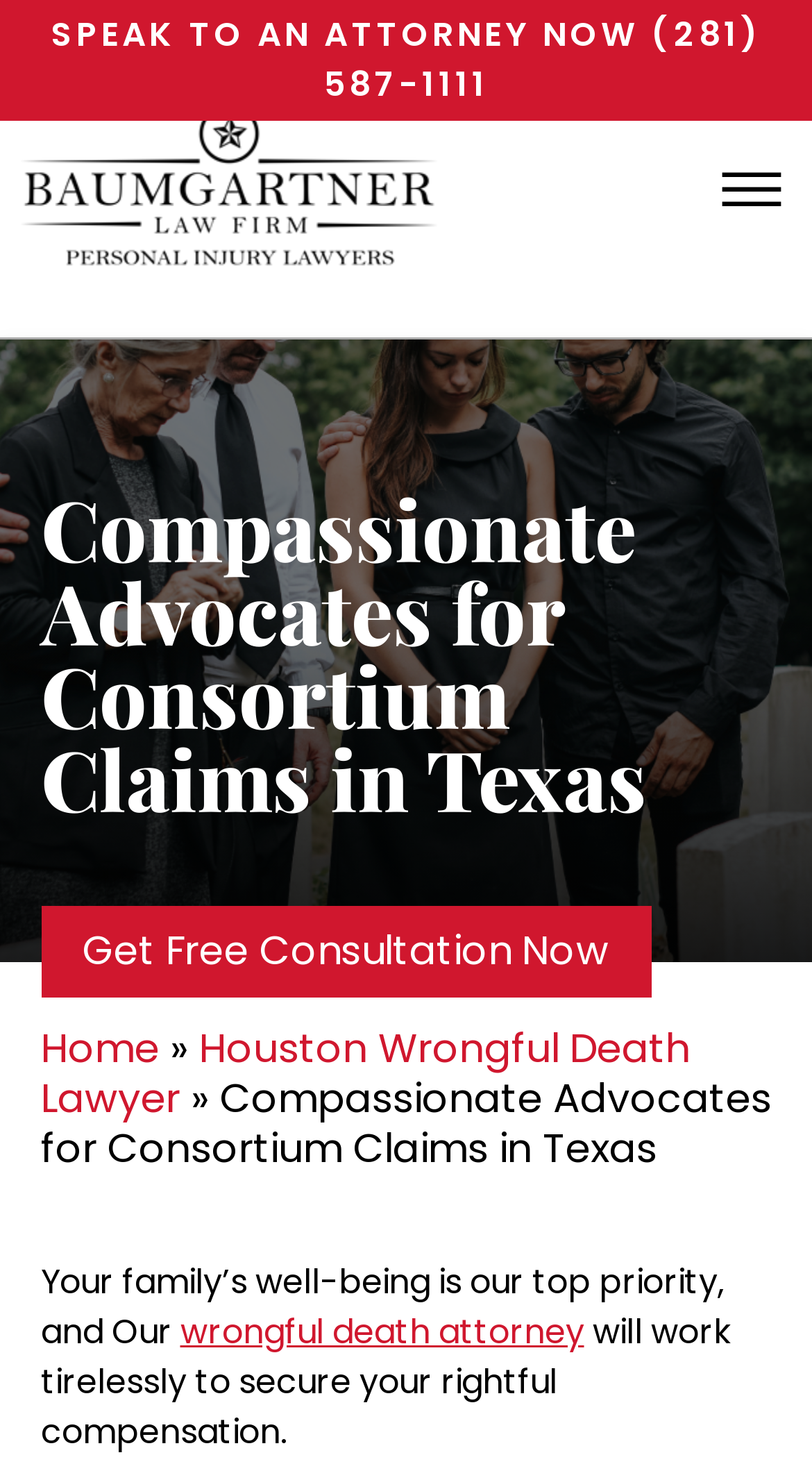Show the bounding box coordinates of the region that should be clicked to follow the instruction: "Go to the HOME page."

[0.064, 0.252, 0.172, 0.28]